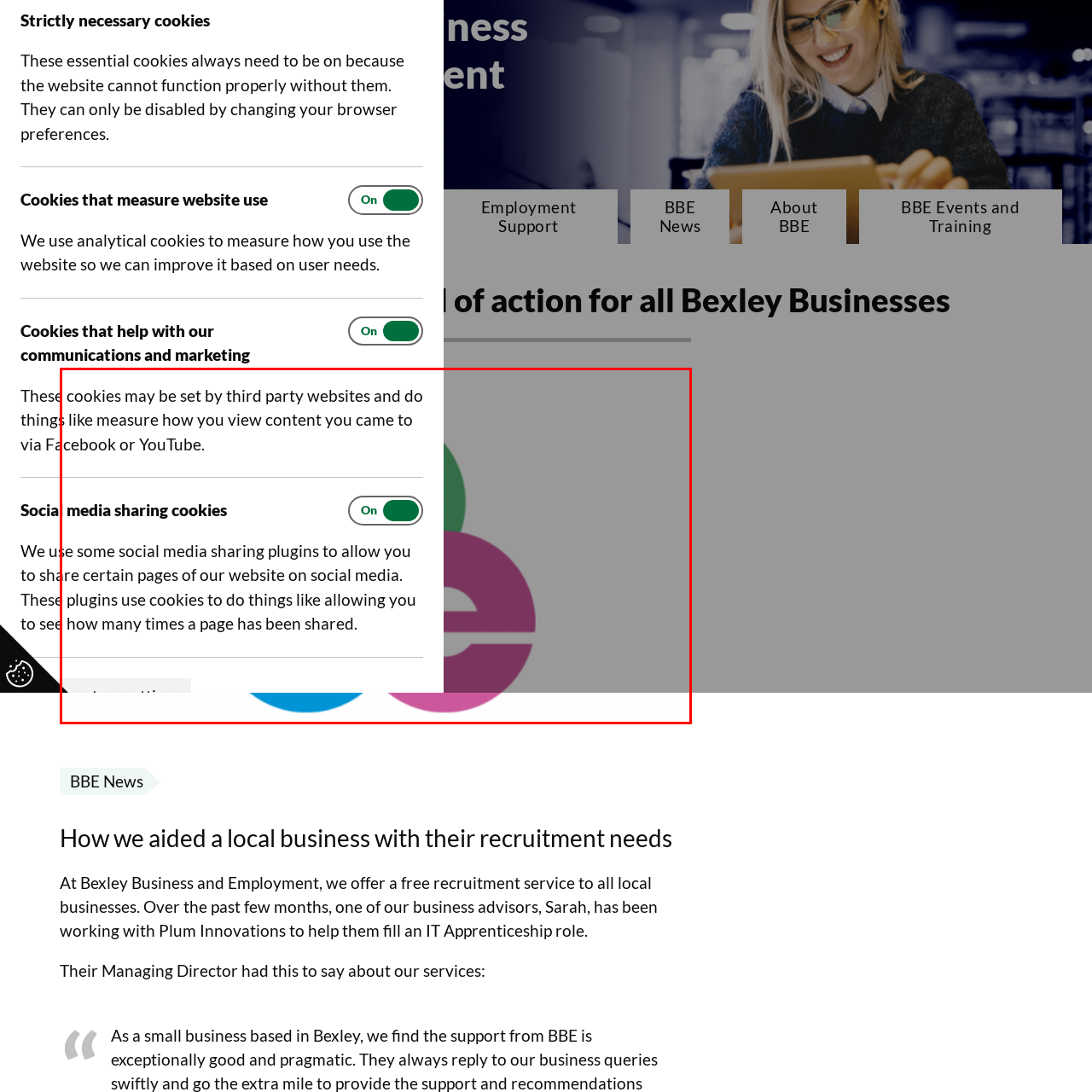Provide a comprehensive description of the image highlighted by the red bounding box.

The image displays the logo of Bexley Business & Employment (BBE), prominently situated on the right side of the screen. The logo, characterized by vibrant colors, is placed against a muted gray background, enhancing its visibility. Below the logo, there is context about cookies used by the site for social media sharing, highlighting the functionality of plugins that allow users to share content on platforms like Facebook and YouTube. The user interface indicates that the social media sharing cookies are currently activated, as signified by the toggle switch being in the 'On' position. This setup not only emphasizes the branding of BBE but also informs users about the site's data practices and the role of cookies in enhancing their social media experience.